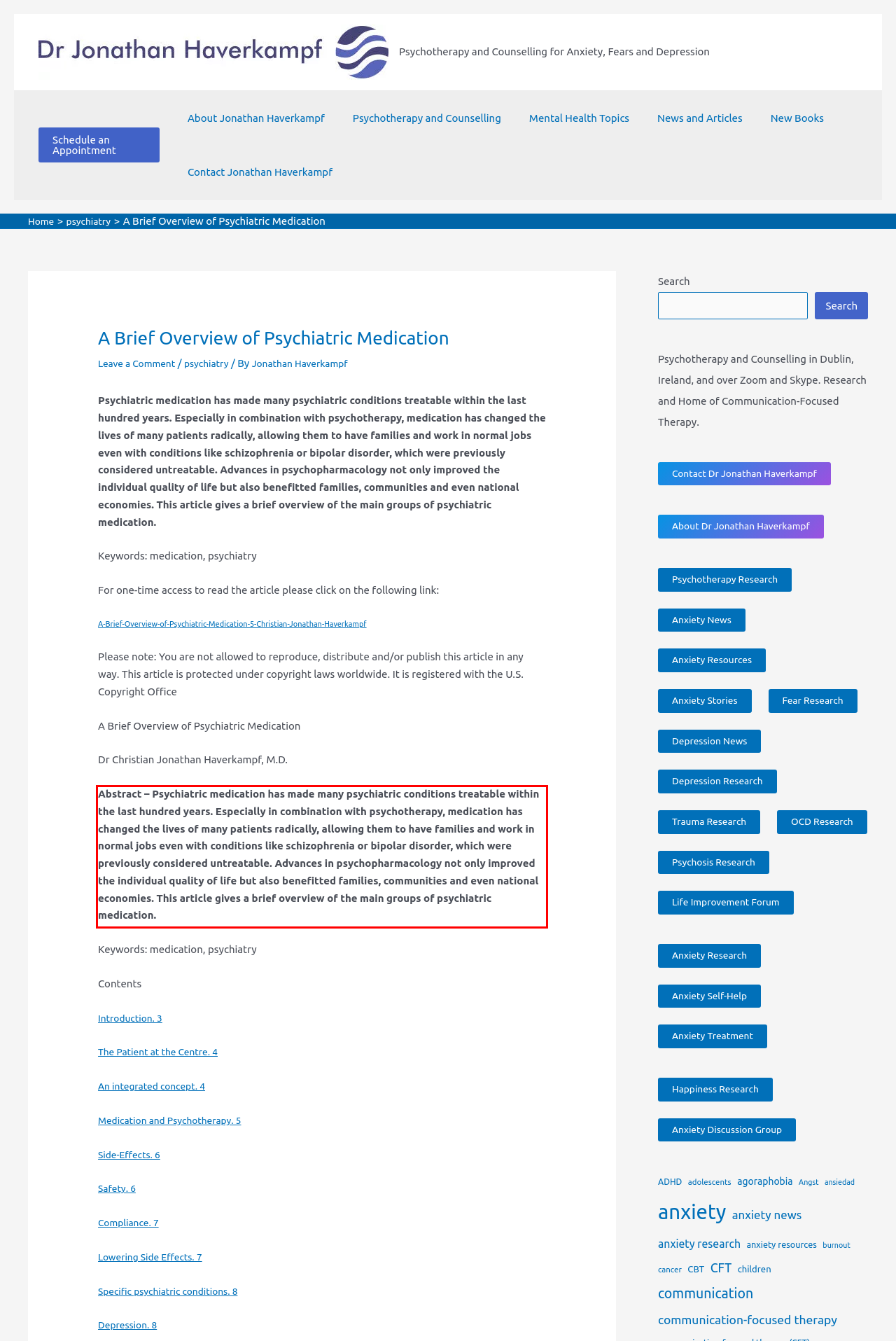There is a UI element on the webpage screenshot marked by a red bounding box. Extract and generate the text content from within this red box.

Abstract – Psychiatric medication has made many psychiatric conditions treatable within the last hundred years. Especially in combination with psychotherapy, medication has changed the lives of many patients radically, allowing them to have families and work in normal jobs even with conditions like schizophrenia or bipolar disorder, which were previously considered untreatable. Advances in psychopharmacology not only improved the individual quality of life but also benefitted families, communities and even national economies. This article gives a brief overview of the main groups of psychiatric medication.